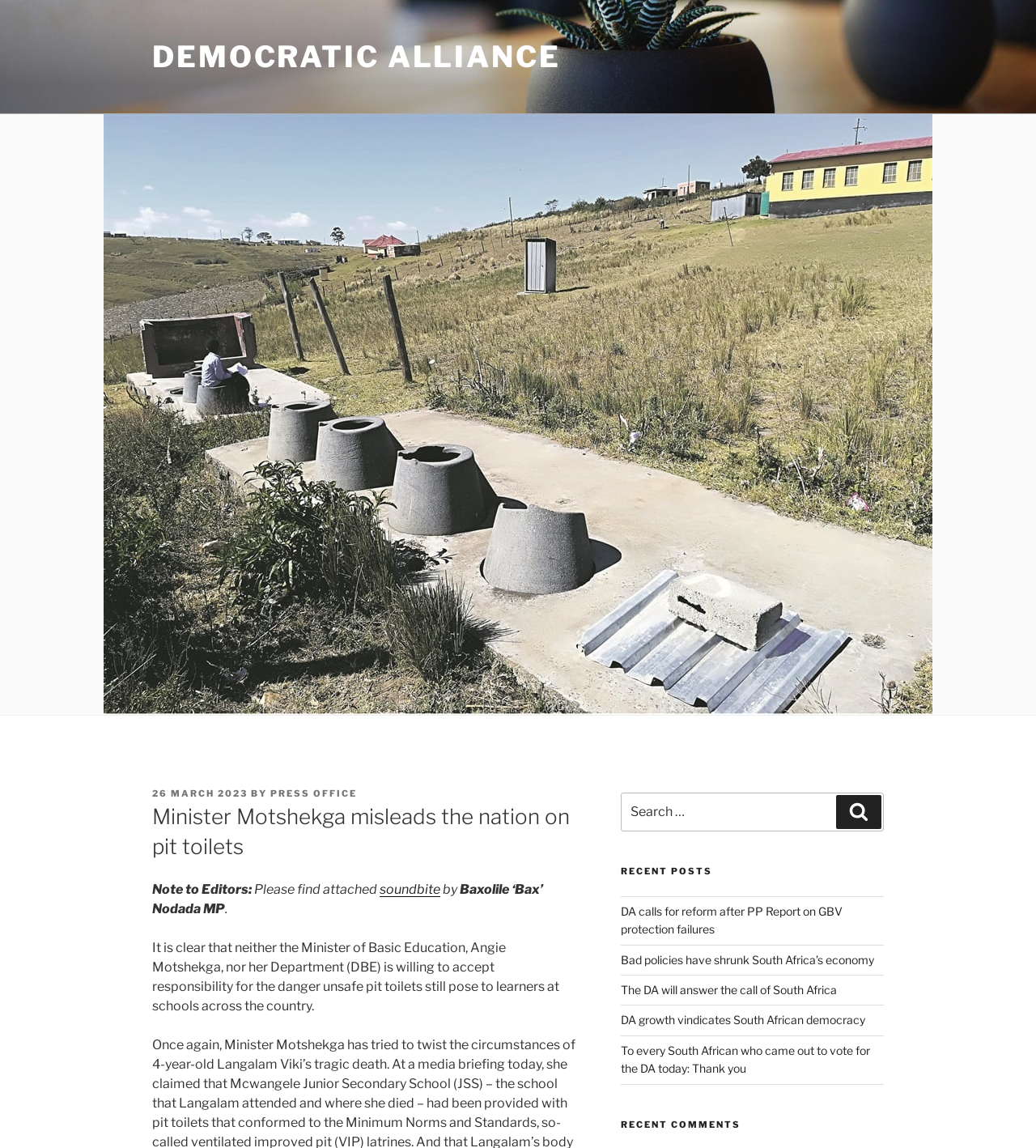Generate the text content of the main heading of the webpage.

Minister Motshekga misleads the nation on pit toilets